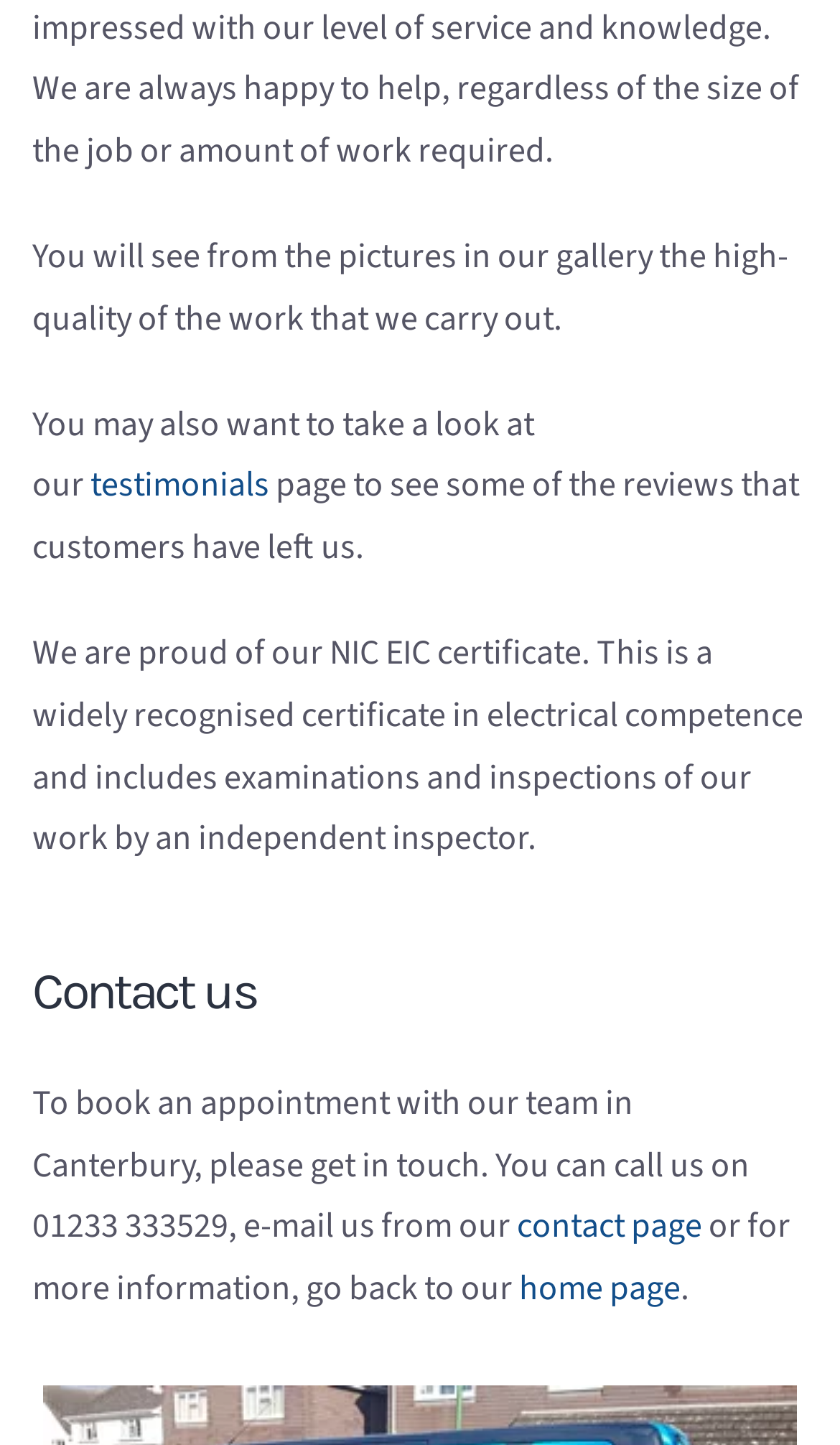Where can customers find more information? Refer to the image and provide a one-word or short phrase answer.

Home page